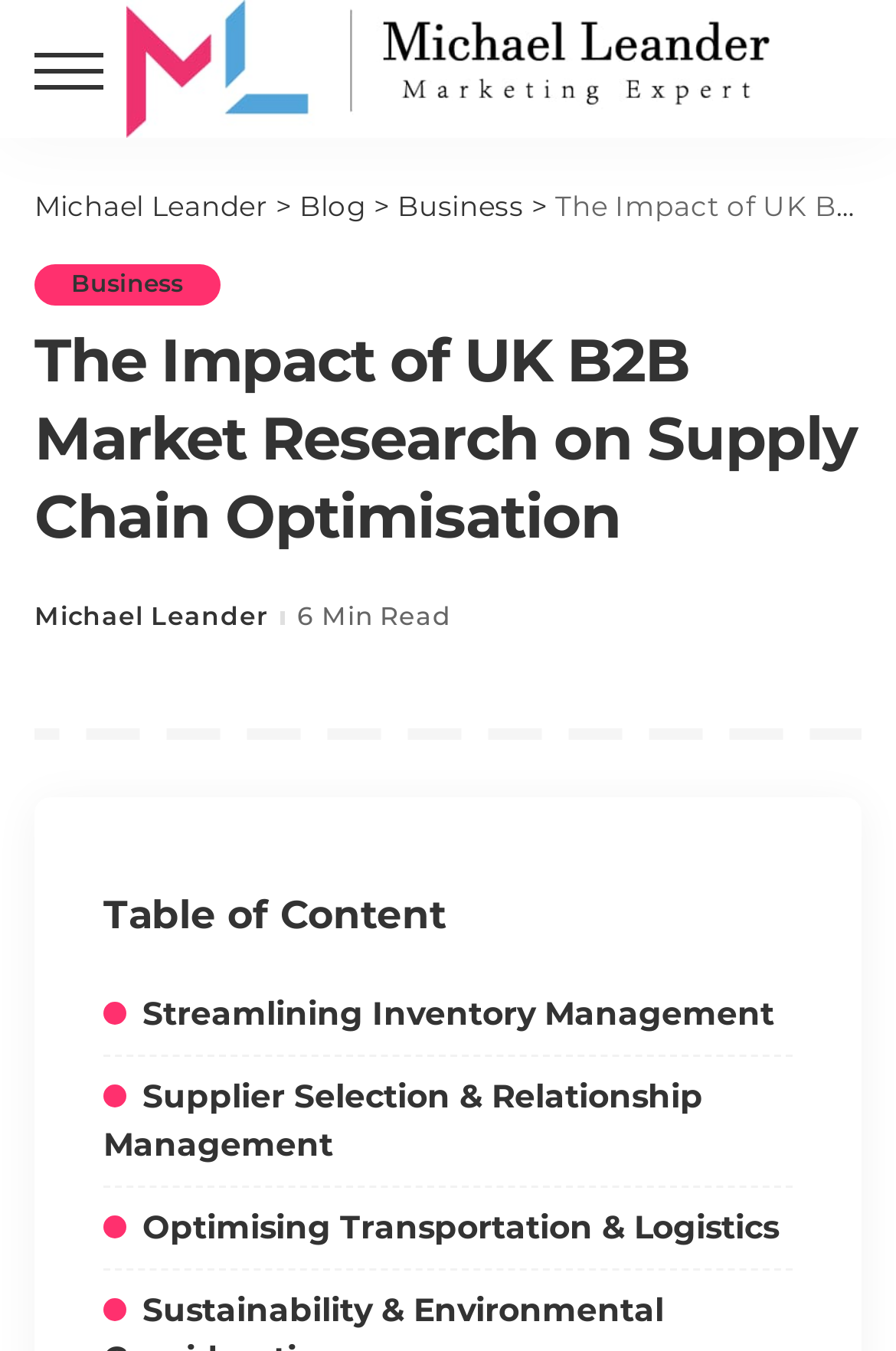Could you identify the text that serves as the heading for this webpage?

The Impact of UK B2B Market Research on Supply Chain Optimisation